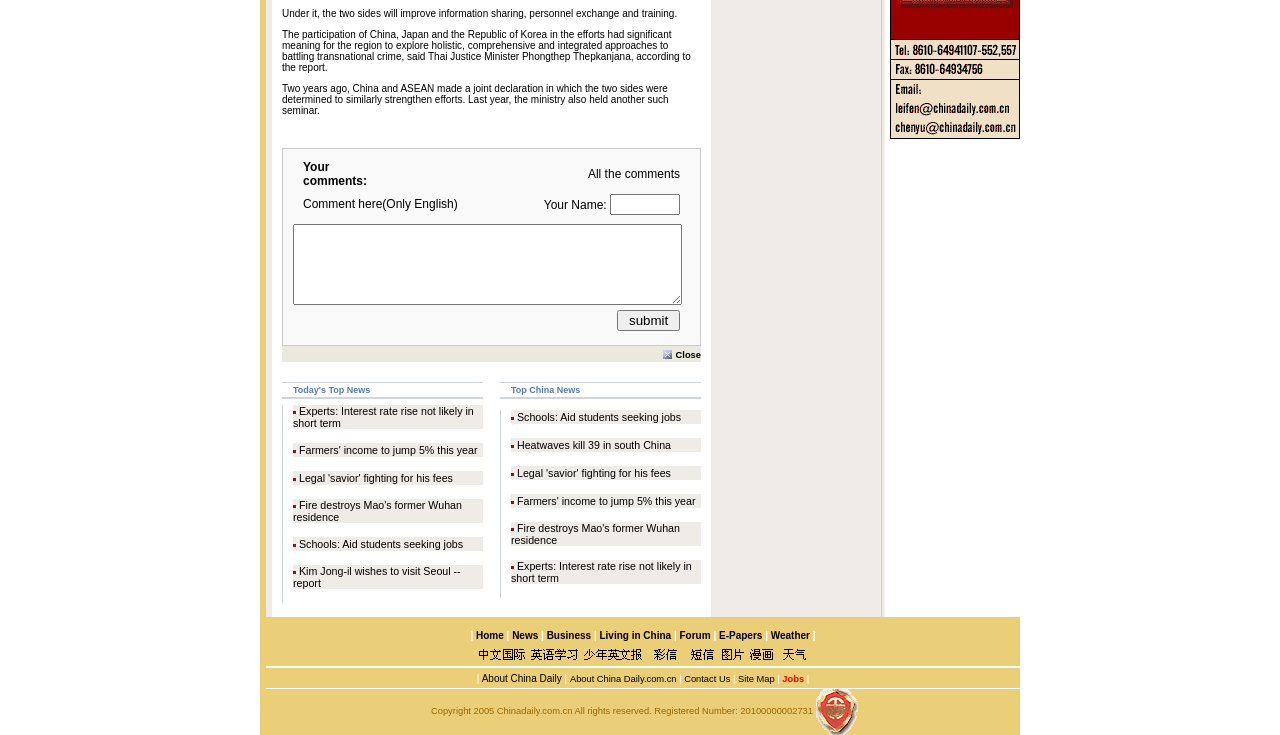Provide the bounding box coordinates of the UI element this sentence describes: "Contact Us".

[0.534, 0.916, 0.571, 0.93]